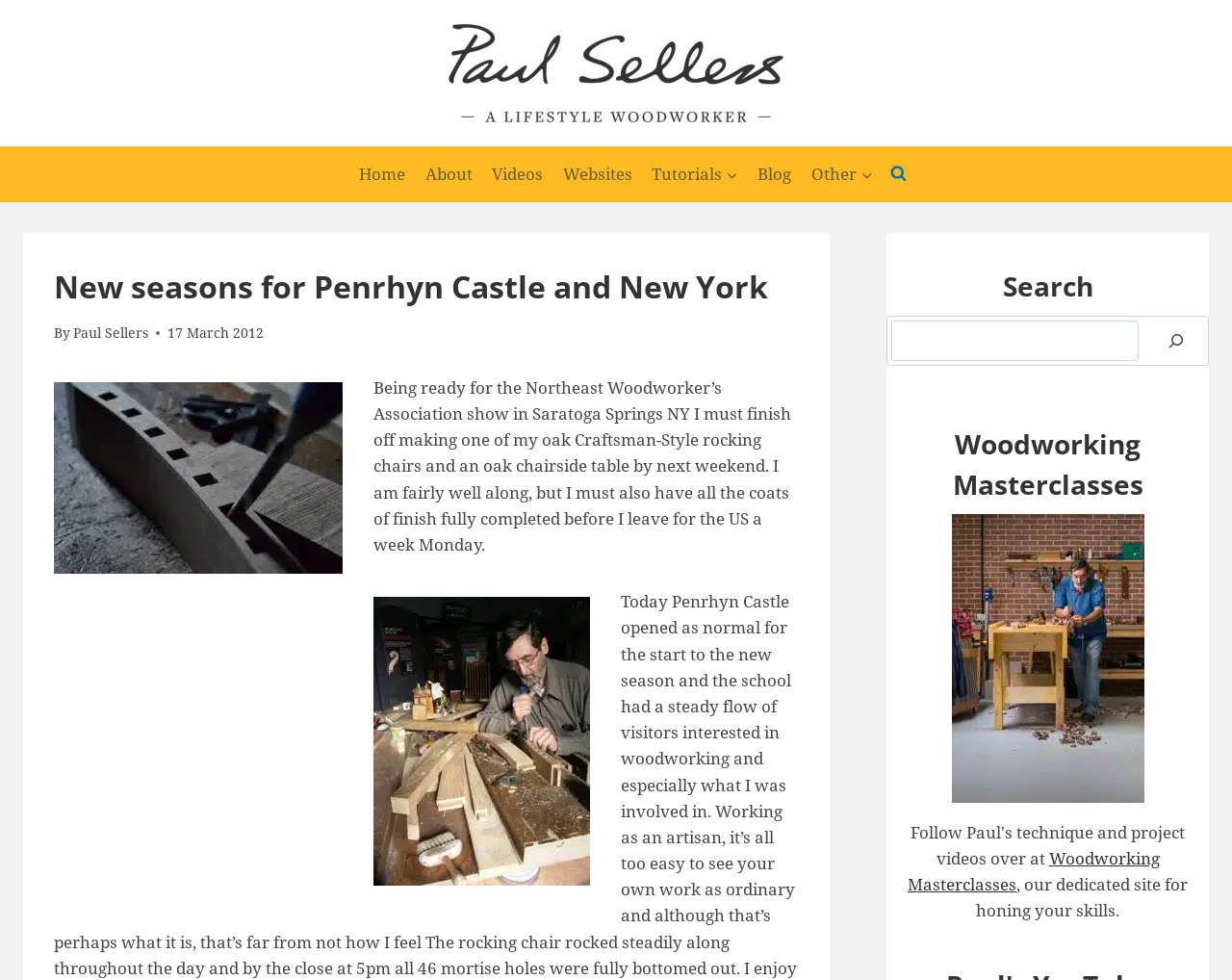Identify the bounding box coordinates of the part that should be clicked to carry out this instruction: "Click on the 'About' link".

[0.337, 0.154, 0.391, 0.201]